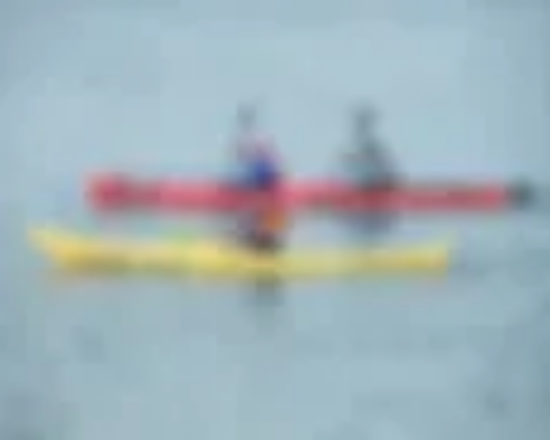Give a one-word or short-phrase answer to the following question: 
How many individuals are kayaking?

two